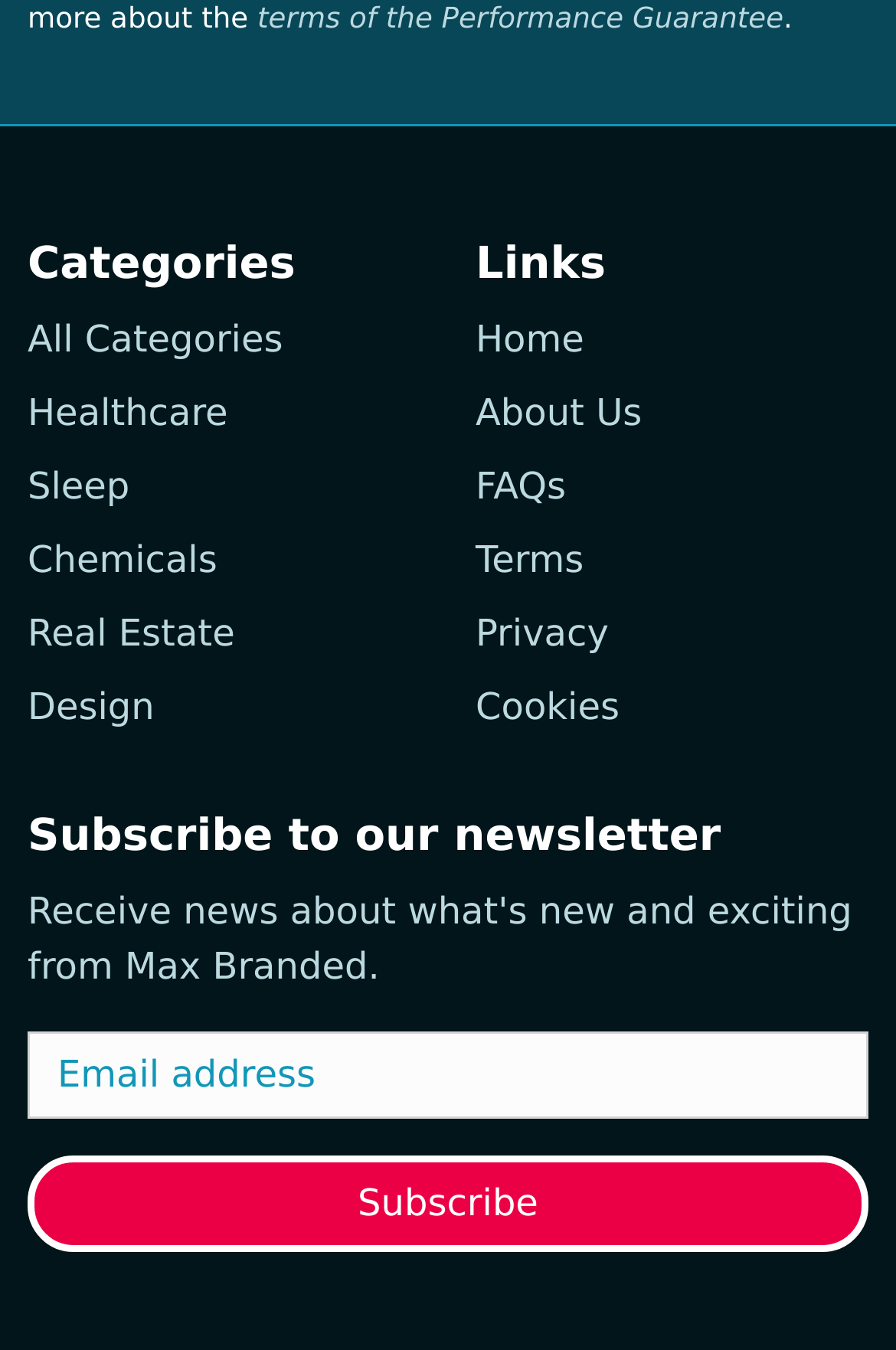Kindly determine the bounding box coordinates of the area that needs to be clicked to fulfill this instruction: "Click on the 'All Categories' link".

[0.031, 0.235, 0.316, 0.267]